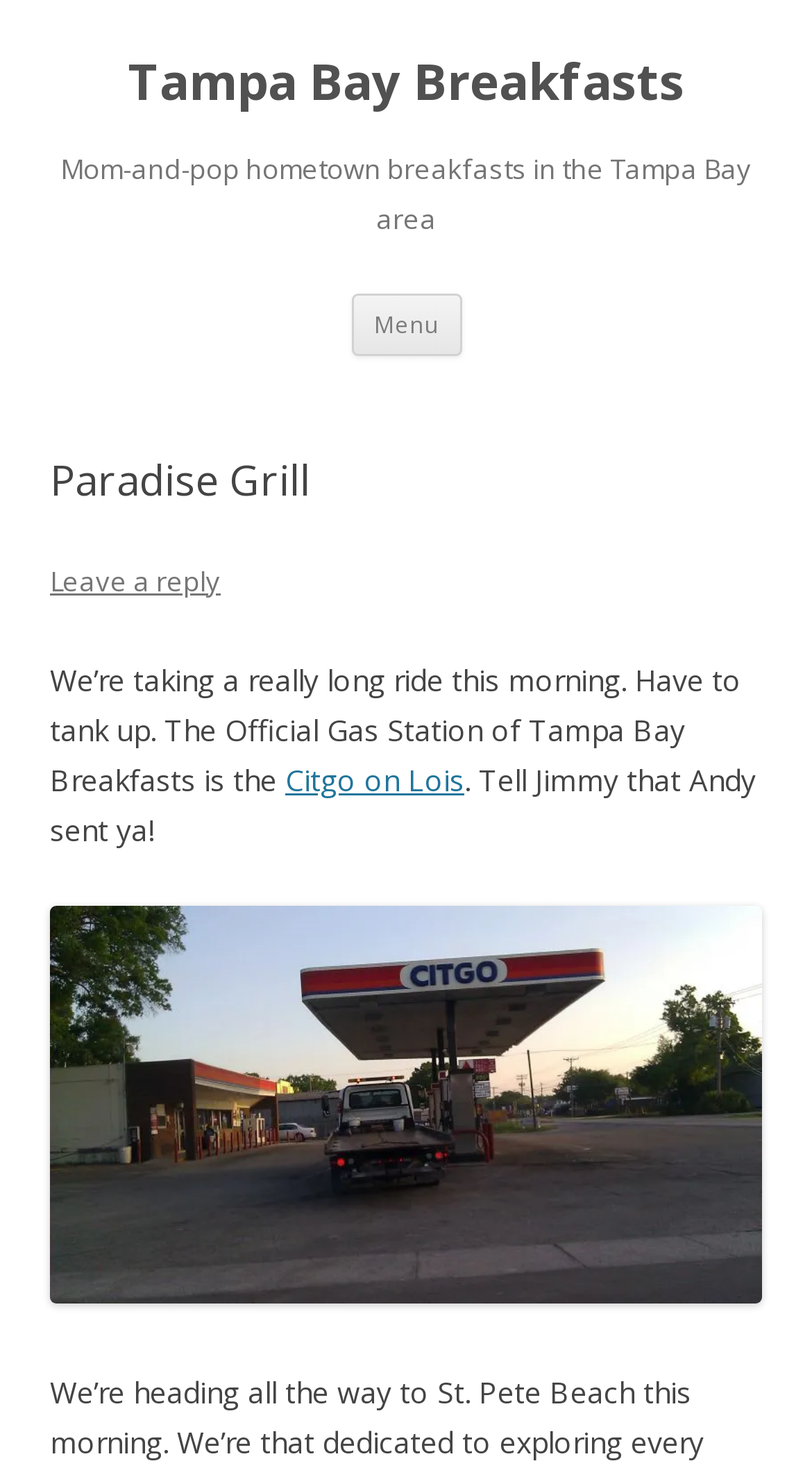Write an elaborate caption that captures the essence of the webpage.

The webpage is about Paradise Grill, a restaurant serving mom-and-pop hometown breakfasts in the Tampa Bay area. At the top, there is a heading that reads "Tampa Bay Breakfasts" with a link to the same title. Below it, there is a subheading that provides a brief description of the restaurant.

To the right of the subheading, there is a button labeled "Menu". Next to the button, there is a link that allows users to skip to the content. 

The main content area has a header section with a heading that reads "Paradise Grill". Below the header, there is a link to leave a reply. The main text area has a paragraph that describes a personal experience, mentioning a long ride, getting gas, and promoting Citgo on Lois as the official gas station of Tampa Bay Breakfasts. The paragraph also includes a link to Citgo on Lois. The text ends with a casual remark, telling Jimmy that Andy sent ya.

Below the text, there is an image that takes up most of the remaining space on the page.